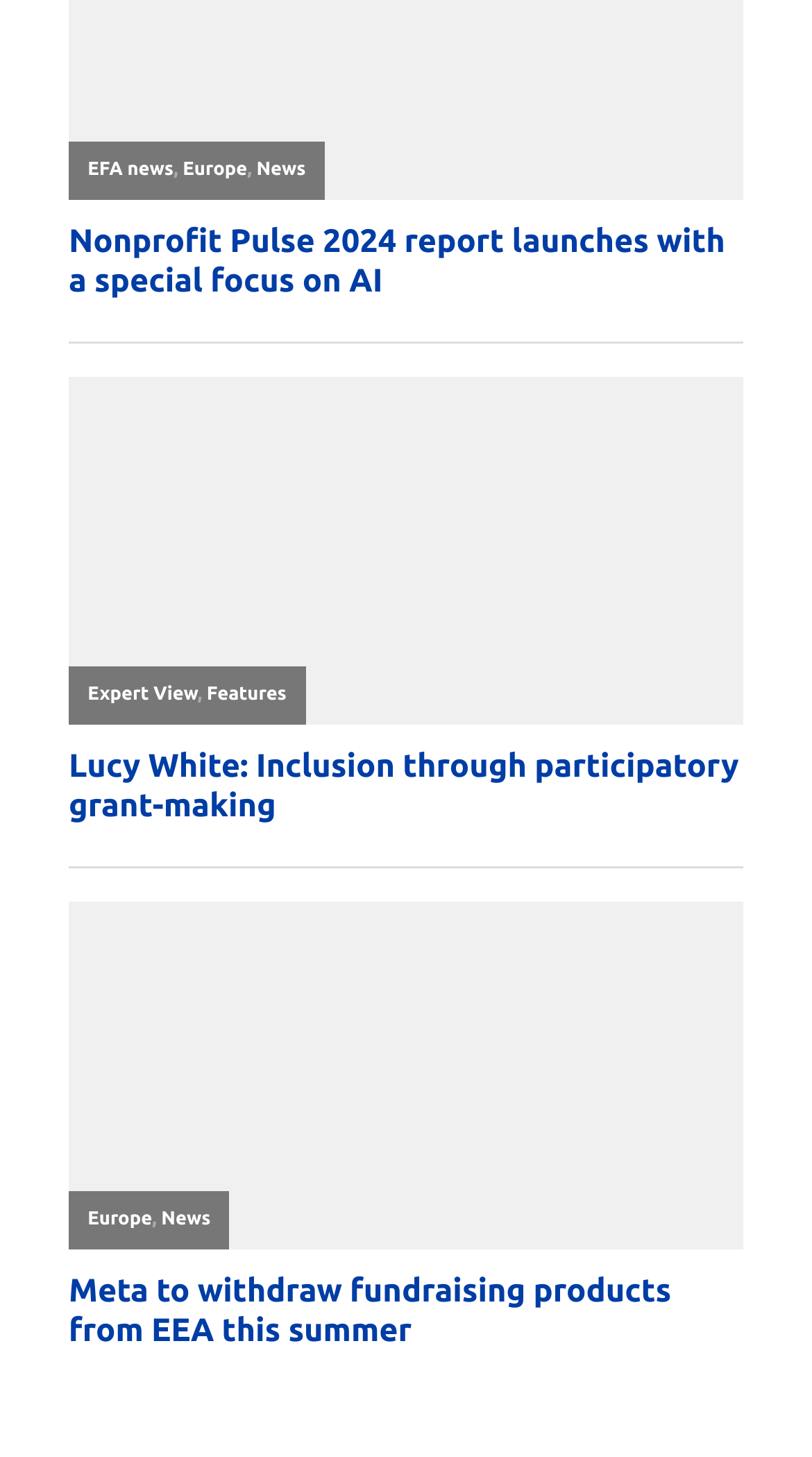Based on the element description: "parent_node: Europe, News", identify the UI element and provide its bounding box coordinates. Use four float numbers between 0 and 1, [left, top, right, bottom].

[0.085, 0.619, 0.915, 0.858]